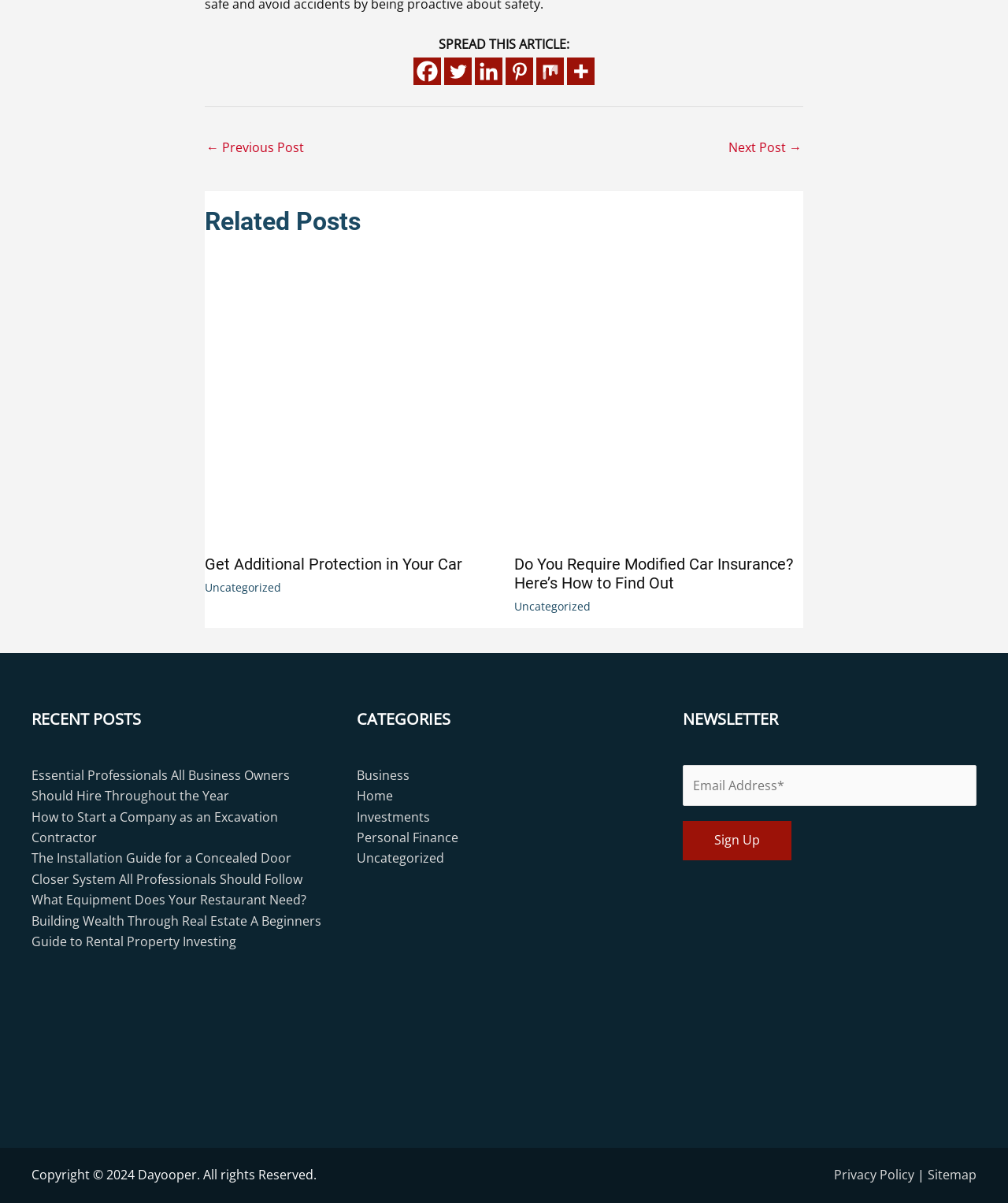What is the purpose of the links at the top?
Please provide a single word or phrase as your answer based on the screenshot.

Share article